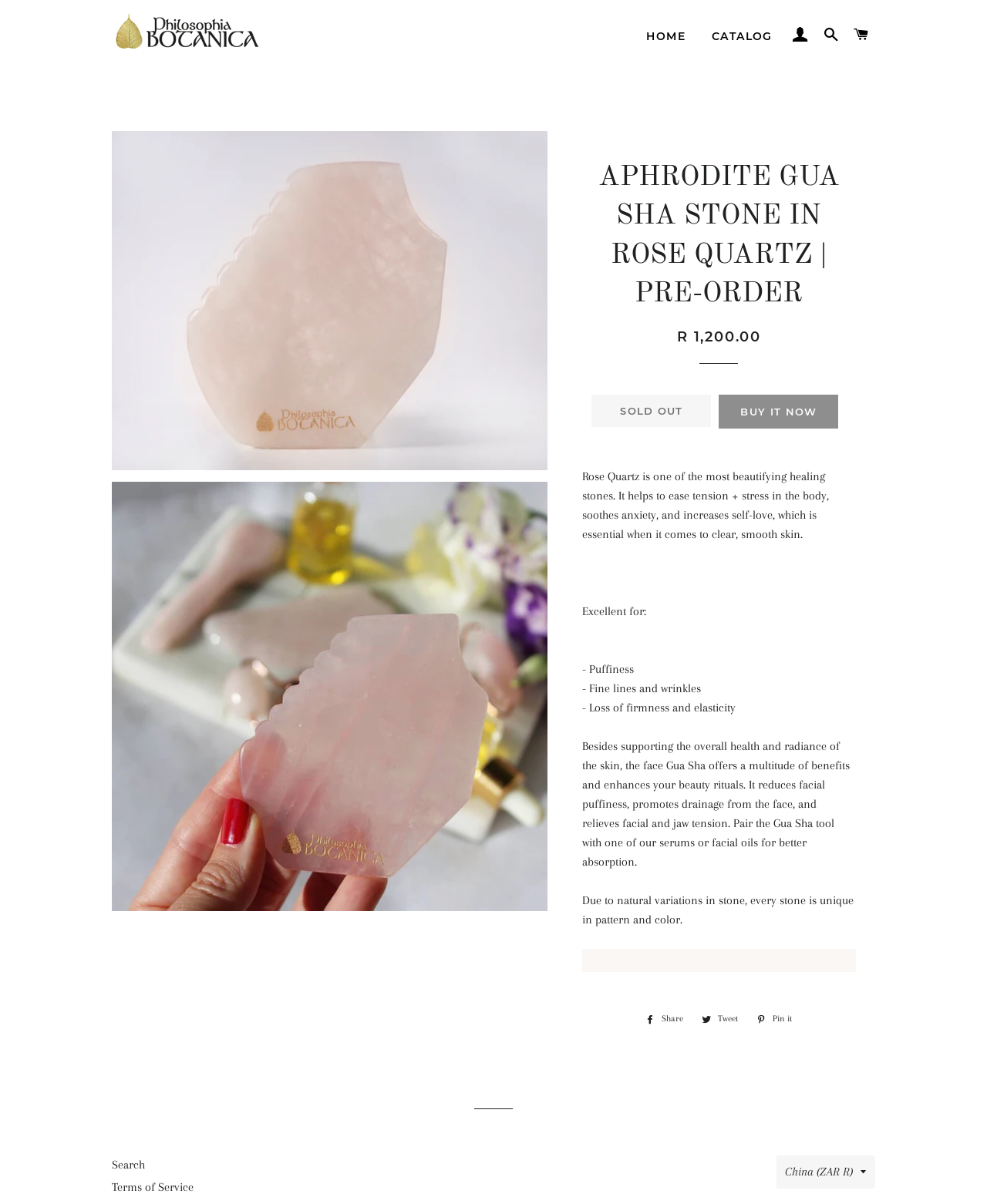Locate the bounding box coordinates of the clickable area to execute the instruction: "Learn more about the self-service portal". Provide the coordinates as four float numbers between 0 and 1, represented as [left, top, right, bottom].

None